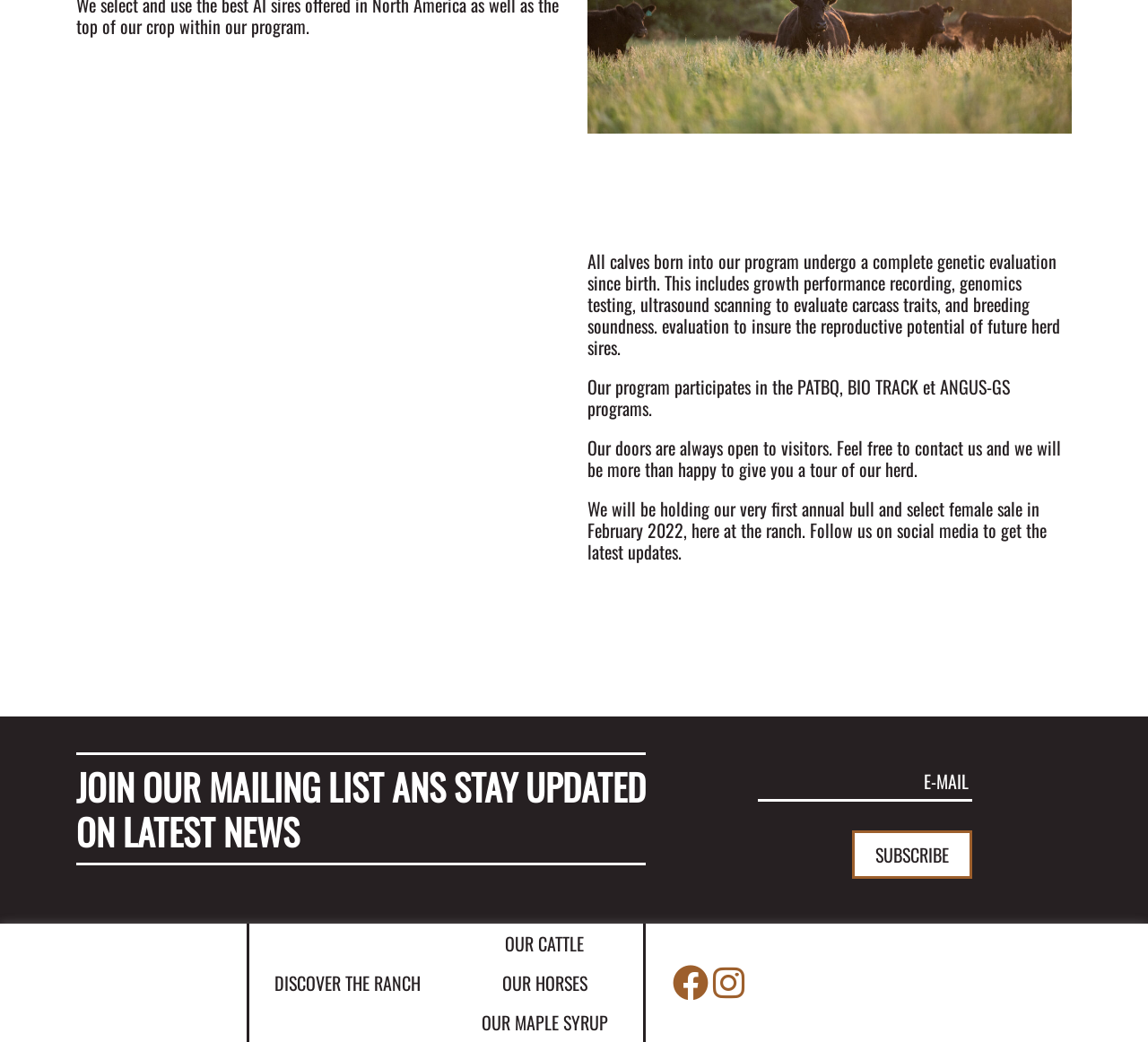Find the bounding box coordinates for the HTML element specified by: "value="Subscribe"".

[0.742, 0.797, 0.847, 0.843]